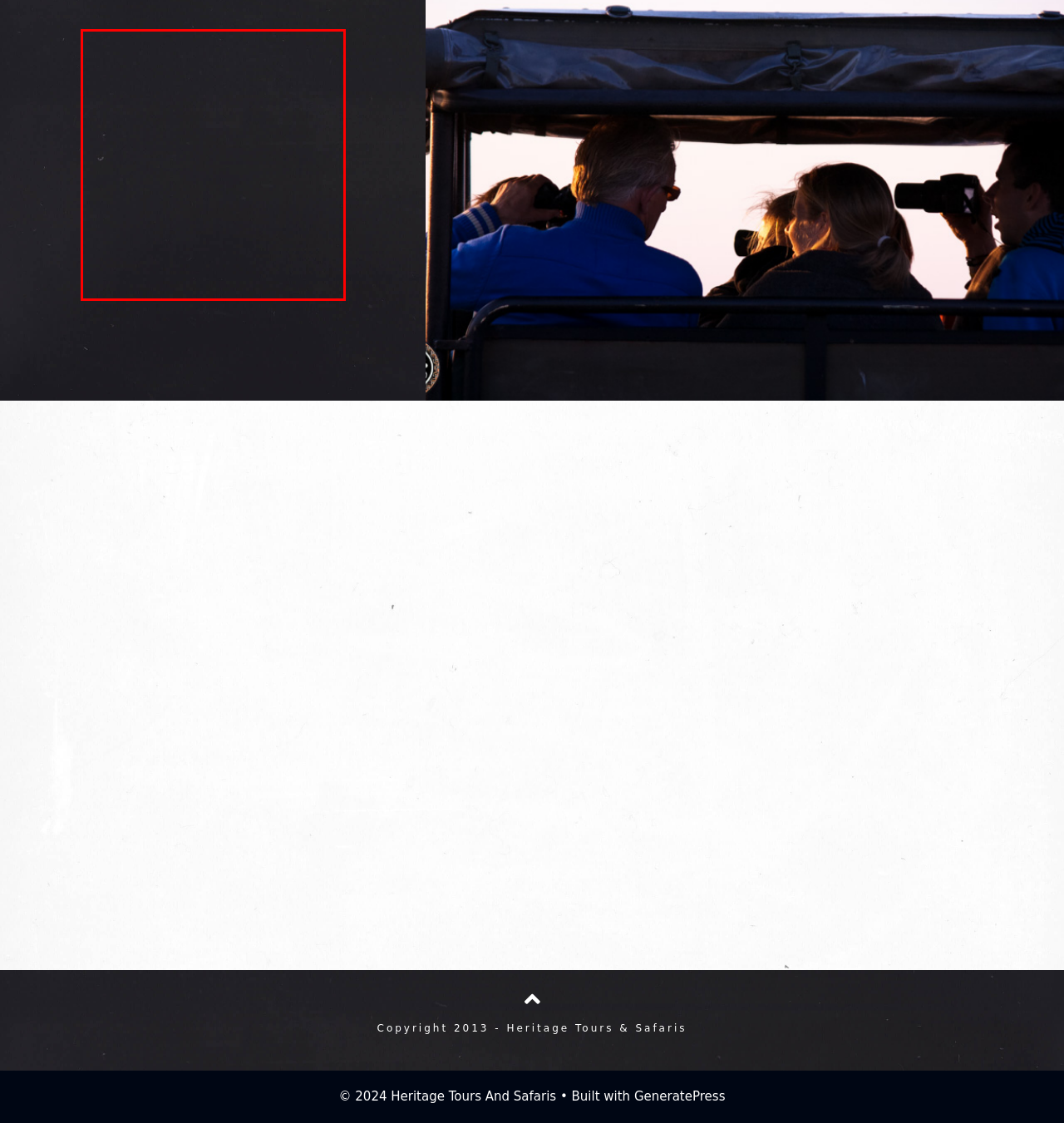Examine the screenshot of the webpage, locate the red bounding box, and generate the text contained within it.

Heritage tours could not have been more helpful. We booked the whole safari package with them, including accommodation, trips to Hluhluwe/Imfolozi, iSimangaliso Wetlands, and river trip to meet the hippos. The knowledge of the guides, Johnathon (took us to the parks)and Shorna (to the hippos) was just incredible.